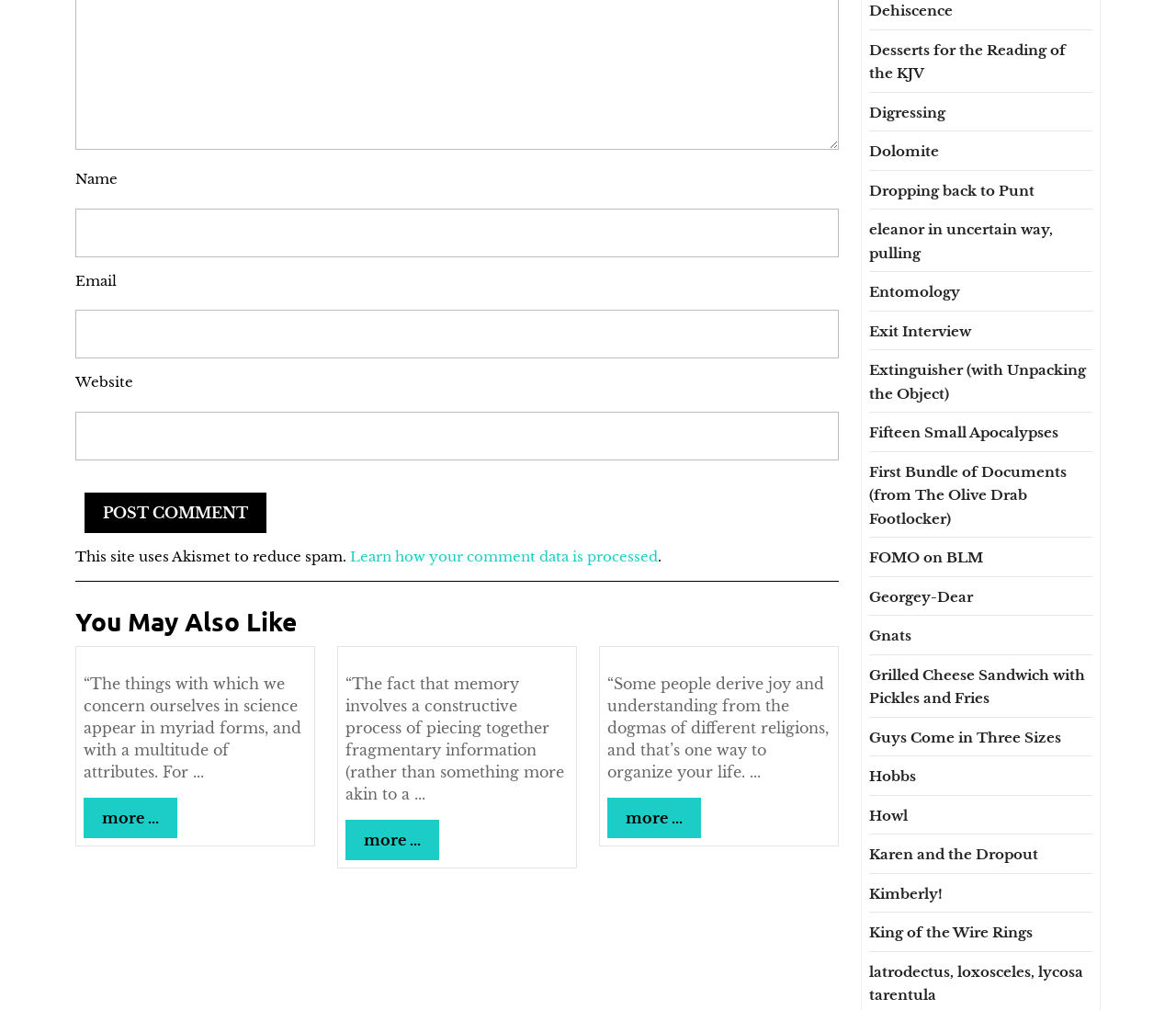How many articles are listed under 'You May Also Like'?
Offer a detailed and full explanation in response to the question.

Under the heading 'You May Also Like', there are three article sections, each with a heading, a brief description, and a 'more...' link. This suggests that there are three articles listed in this section.